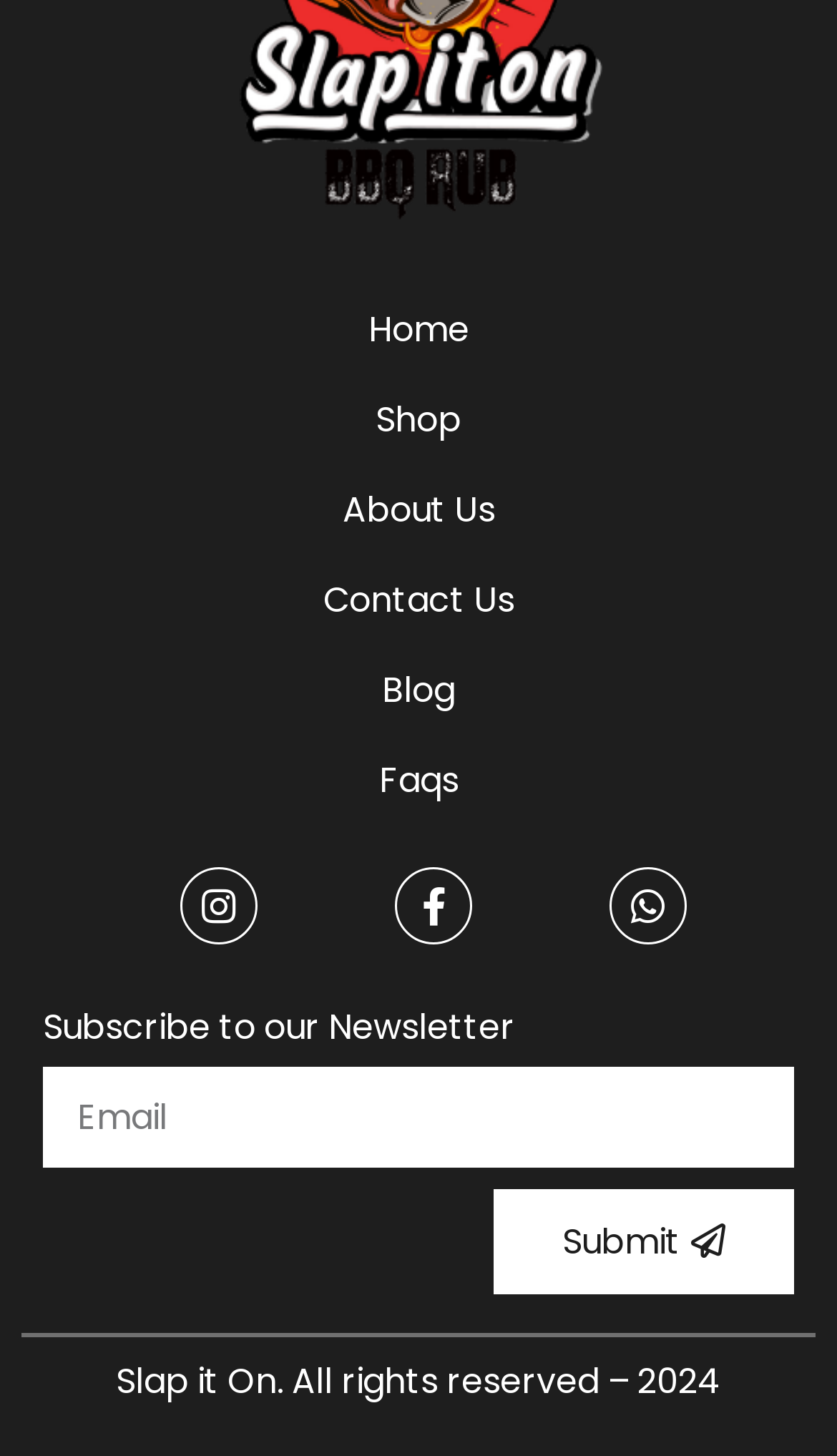What is the copyright year of the website?
Please give a detailed and elaborate explanation in response to the question.

I found the copyright information at the bottom of the webpage, which states 'Slap it On. All rights reserved – 2024', indicating that the copyright year is 2024.